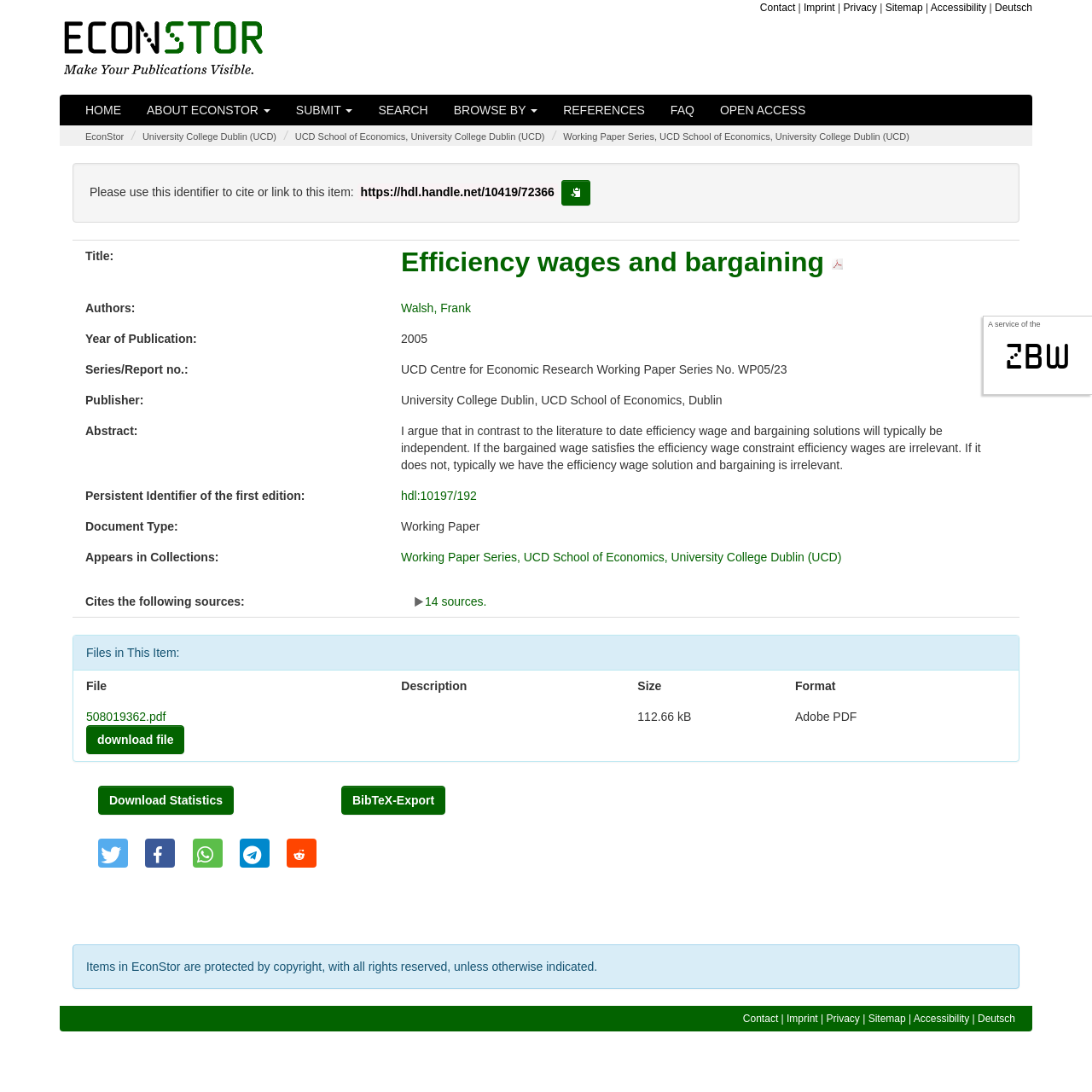Please locate the bounding box coordinates of the element that should be clicked to achieve the given instruction: "Click on the 'SUBMIT' link".

[0.259, 0.087, 0.335, 0.115]